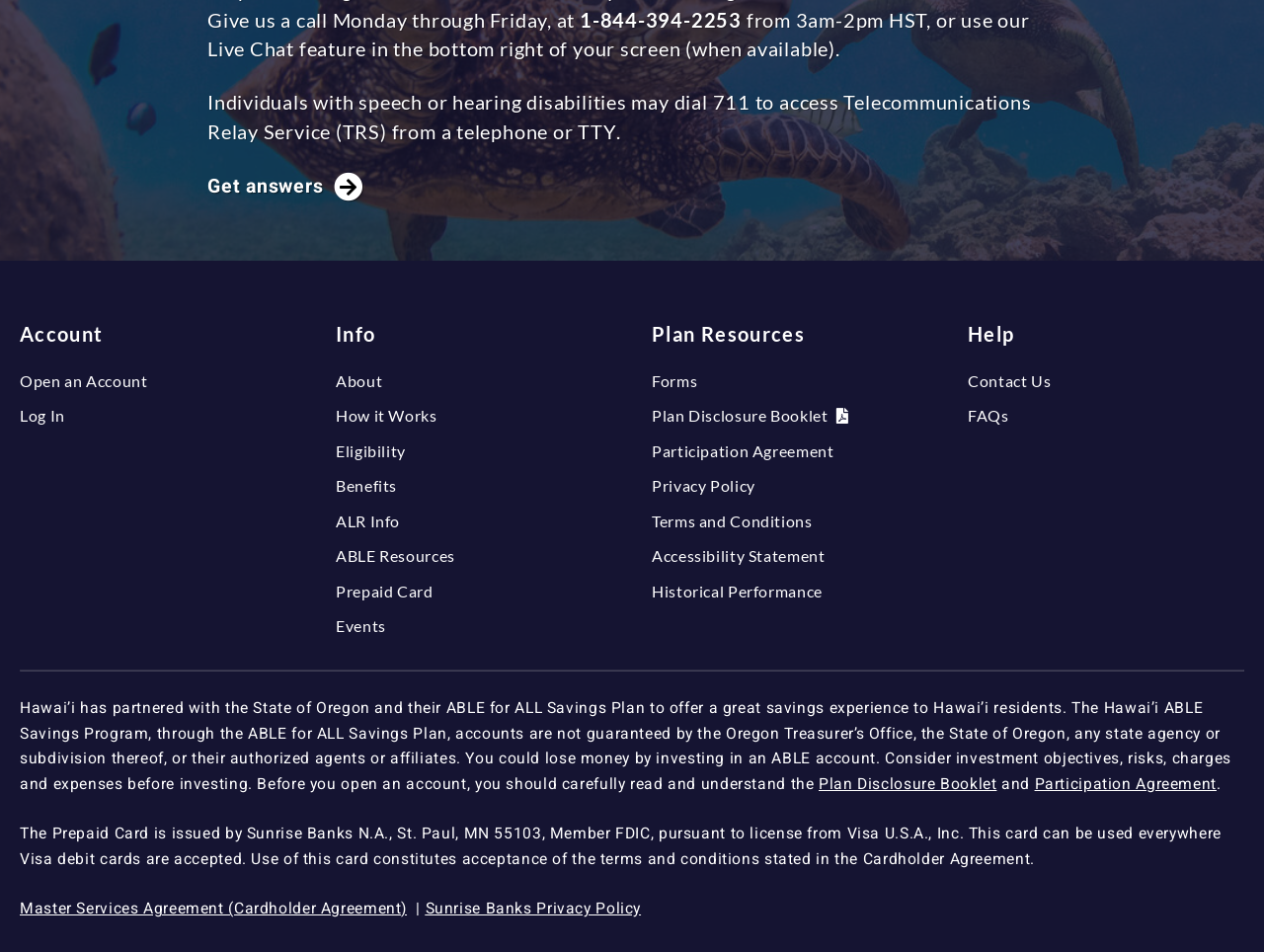How many headings are there in the main navigation menu?
Refer to the image and provide a concise answer in one word or phrase.

4